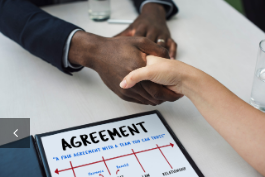Respond to the question below with a concise word or phrase:
What is the purpose of the water glasses on the table?

Add to professional atmosphere